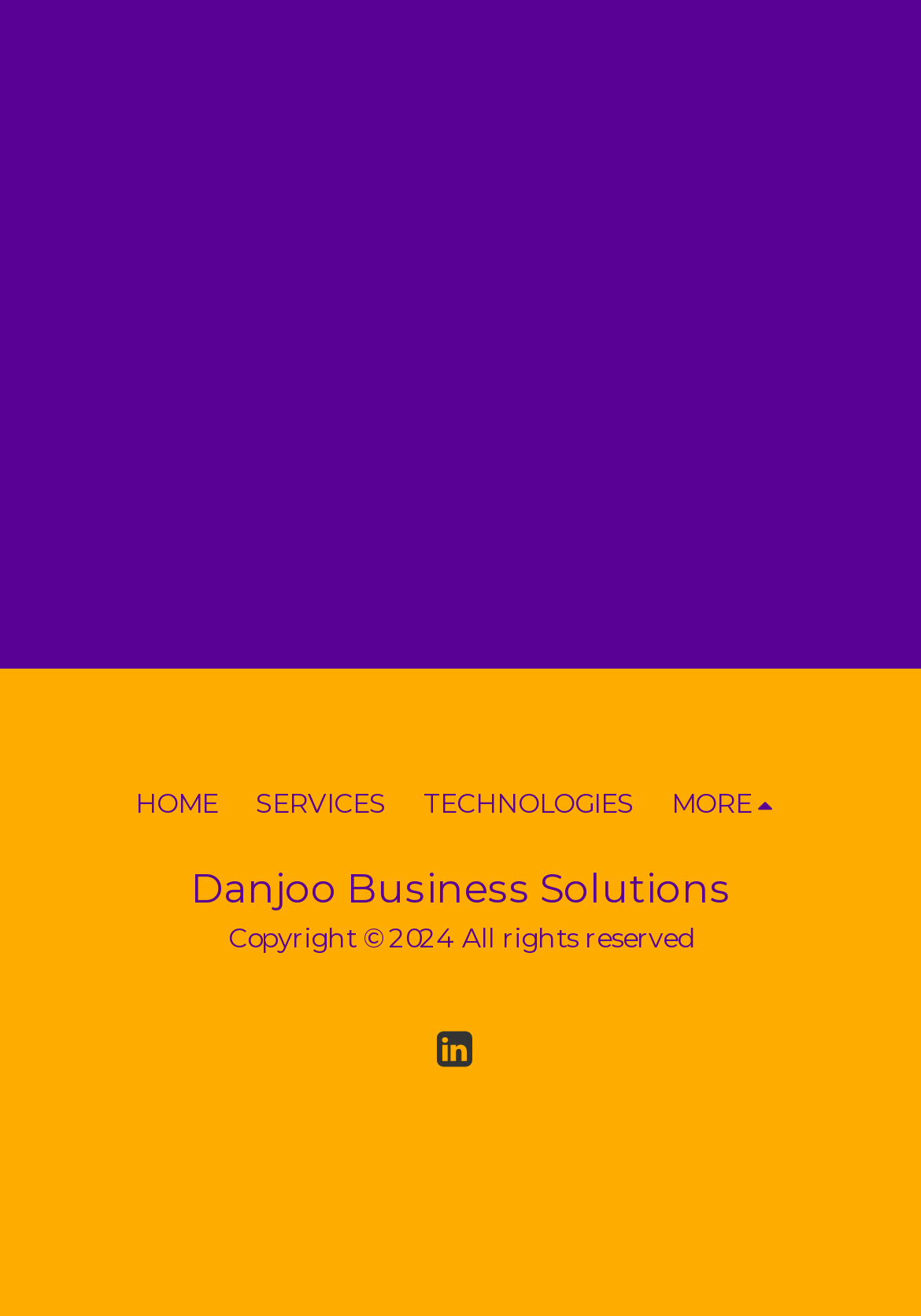How many main navigation links are there?
Based on the image, provide your answer in one word or phrase.

4